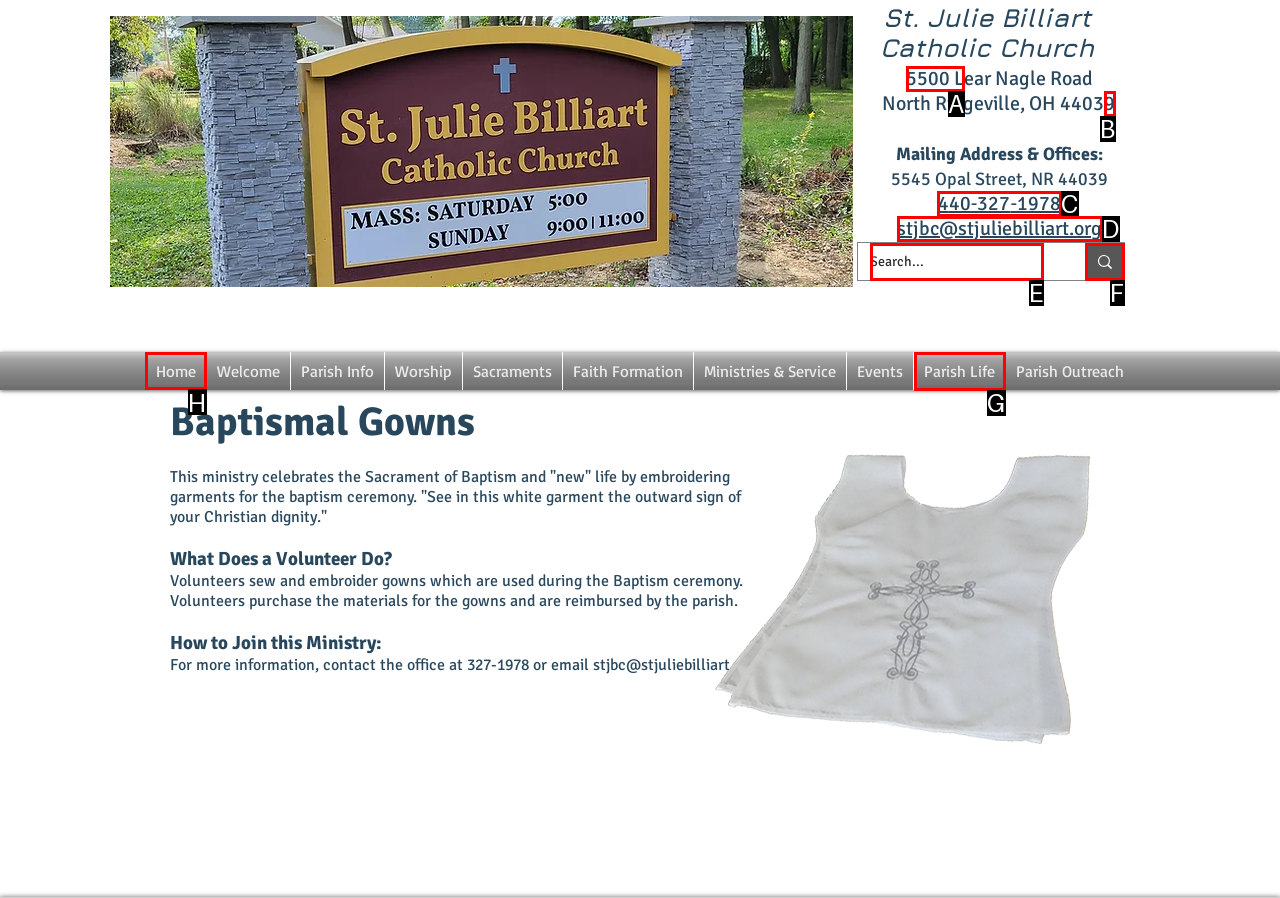Determine the letter of the UI element I should click on to complete the task: Visit the Home page from the provided choices in the screenshot.

H